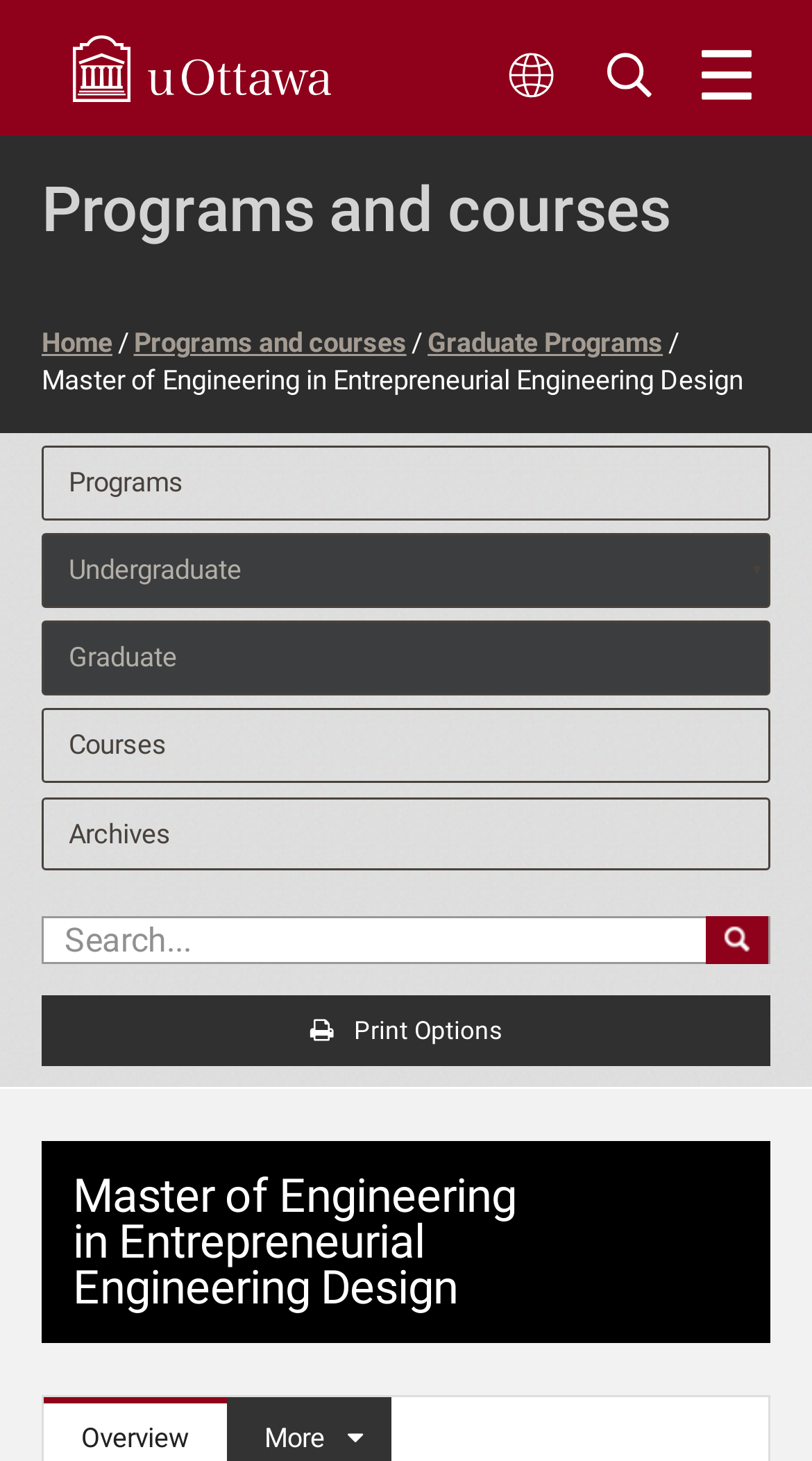Identify the main title of the webpage and generate its text content.

Programs and courses